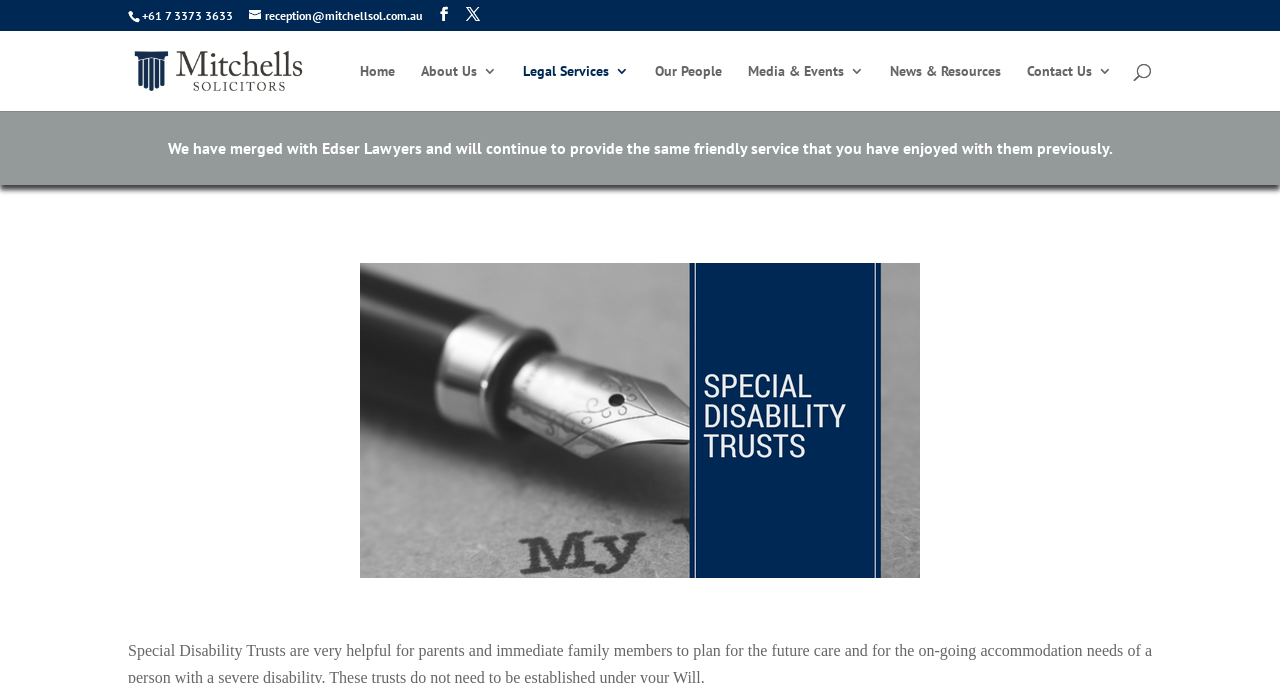Please locate the bounding box coordinates for the element that should be clicked to achieve the following instruction: "Search for something". Ensure the coordinates are given as four float numbers between 0 and 1, i.e., [left, top, right, bottom].

[0.157, 0.045, 0.877, 0.048]